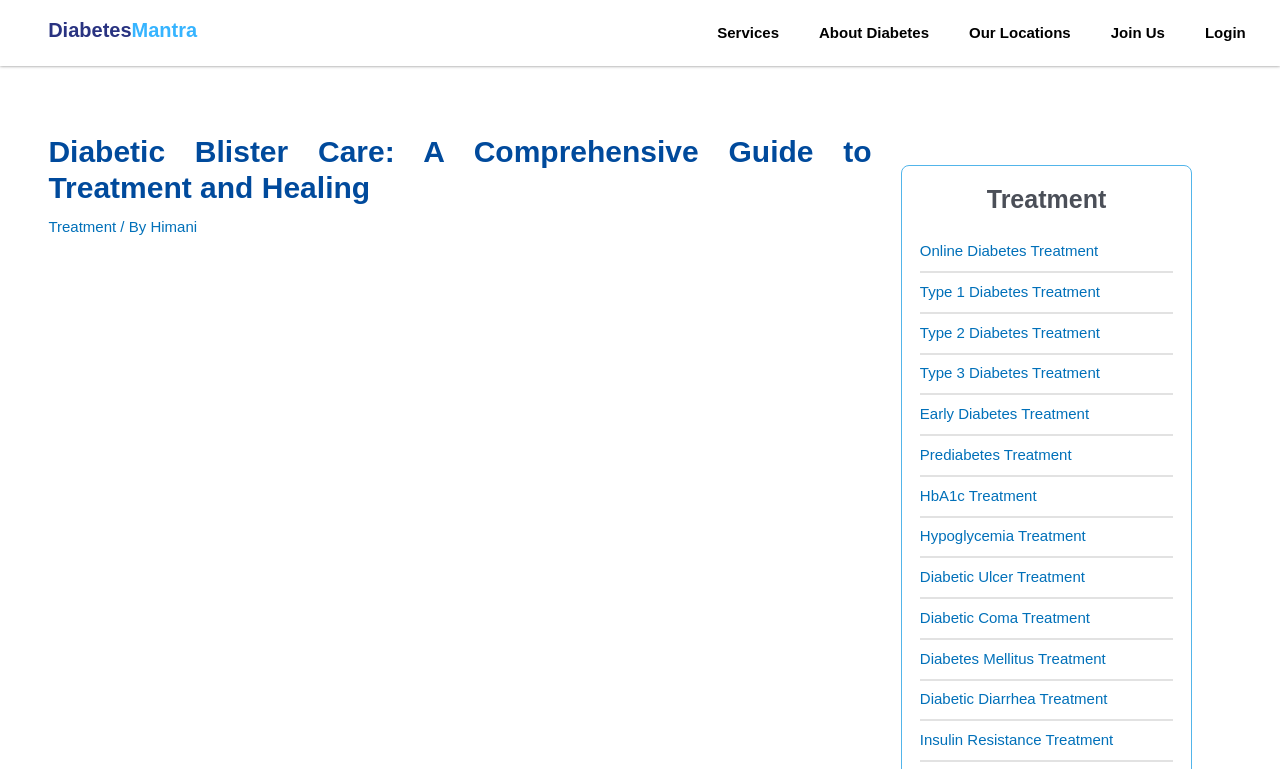Identify the bounding box for the element characterized by the following description: "Privacy & Policy".

None